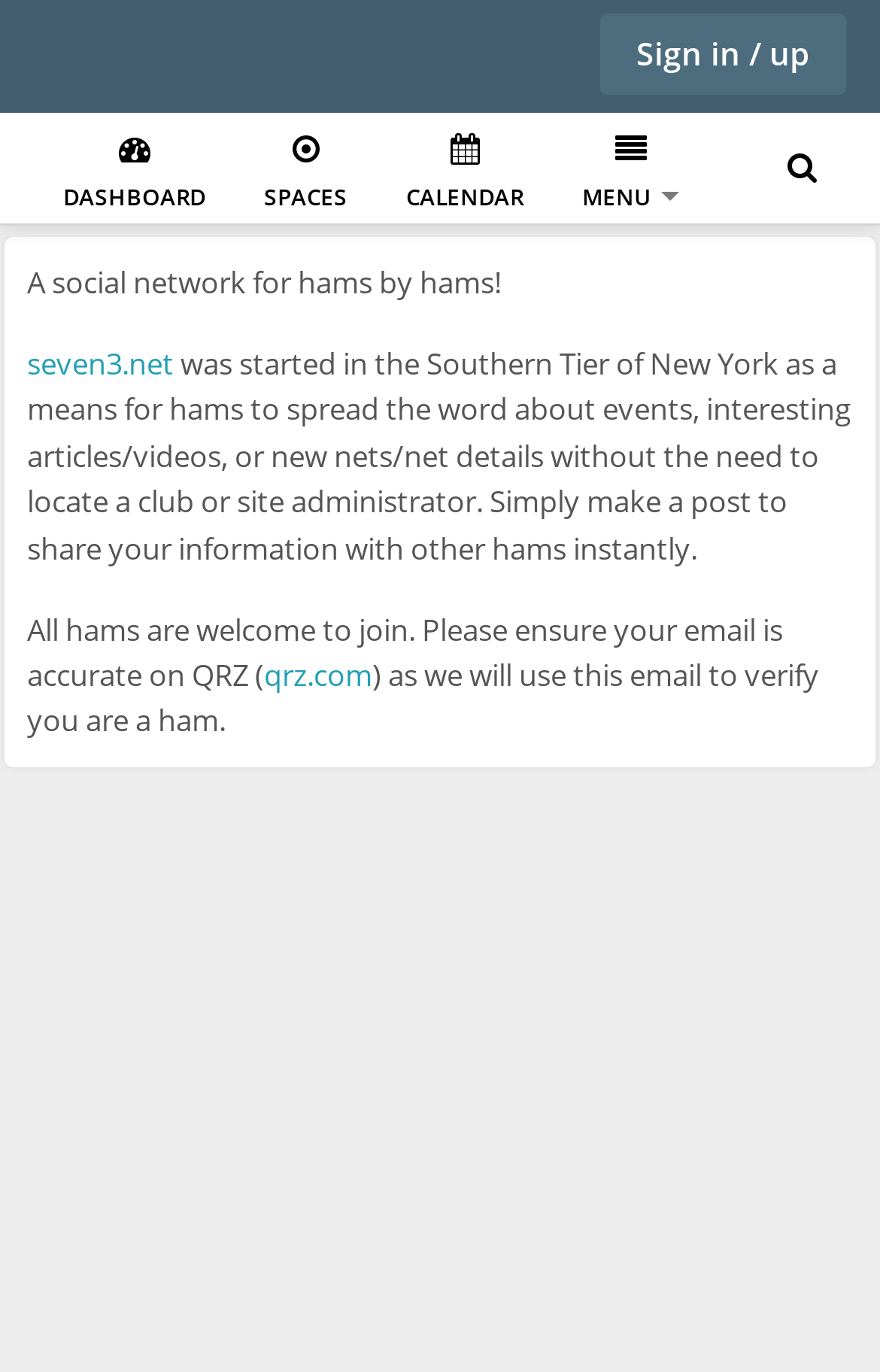Find the bounding box coordinates for the area you need to click to carry out the instruction: "Check qrz.com". The coordinates should be four float numbers between 0 and 1, indicated as [left, top, right, bottom].

[0.3, 0.477, 0.423, 0.507]